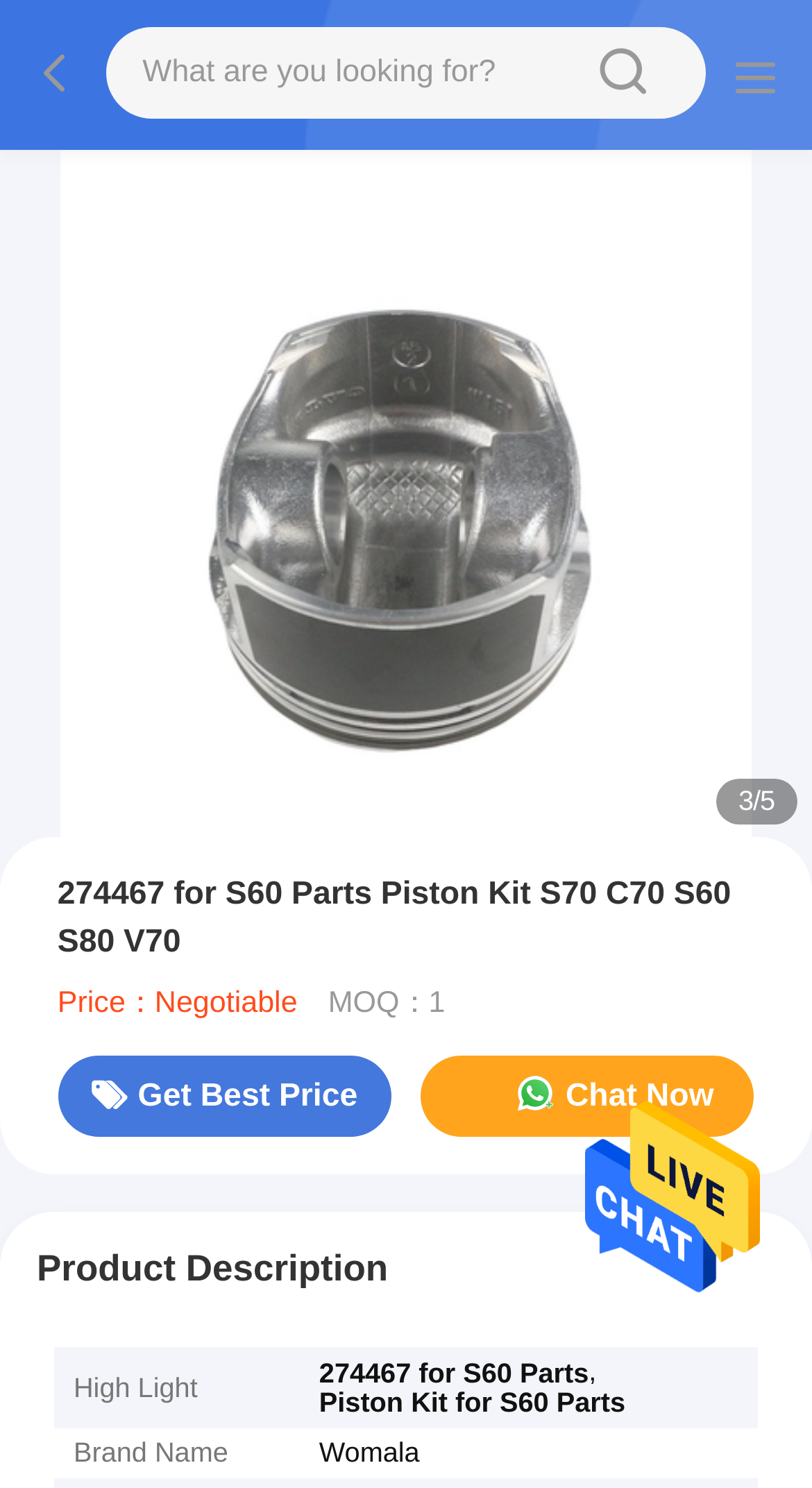Identify and generate the primary title of the webpage.

274467 for S60 Parts Piston Kit S70 C70 S60 S80 V70